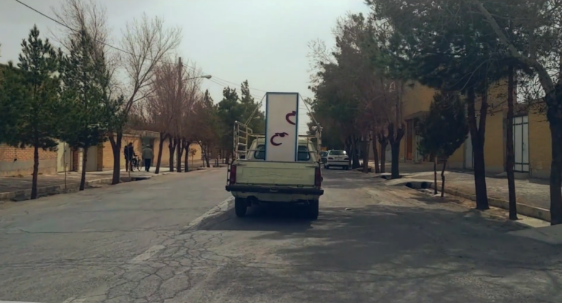What is the condition of the street?
Using the information from the image, provide a comprehensive answer to the question.

The street appears to be paved but exhibits some cracks, indicating wear over time, which suggests that the street has been in use for a while and may require maintenance.